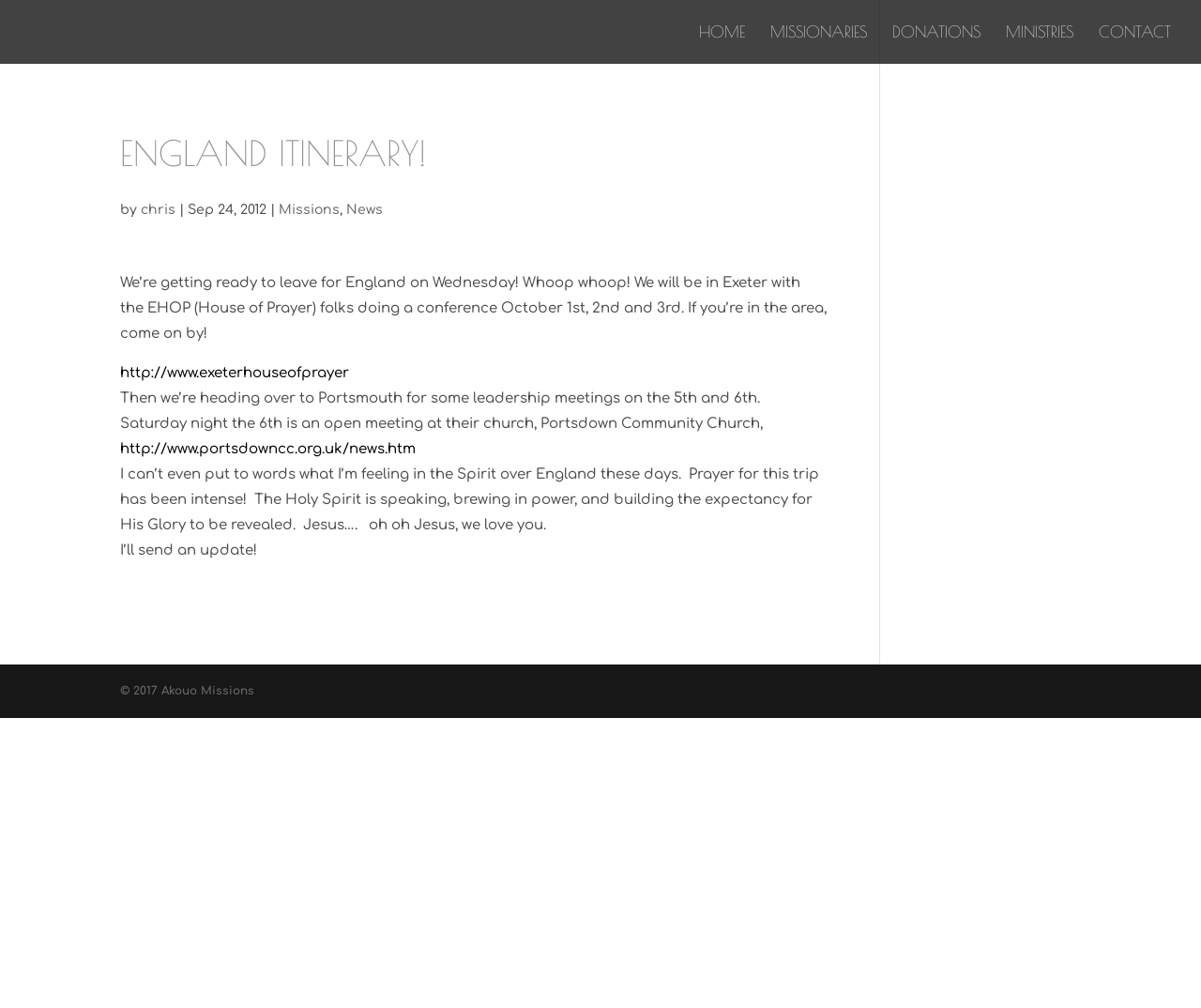Please find the bounding box for the UI component described as follows: "MINISTRIES".

[0.838, 0.025, 0.894, 0.063]